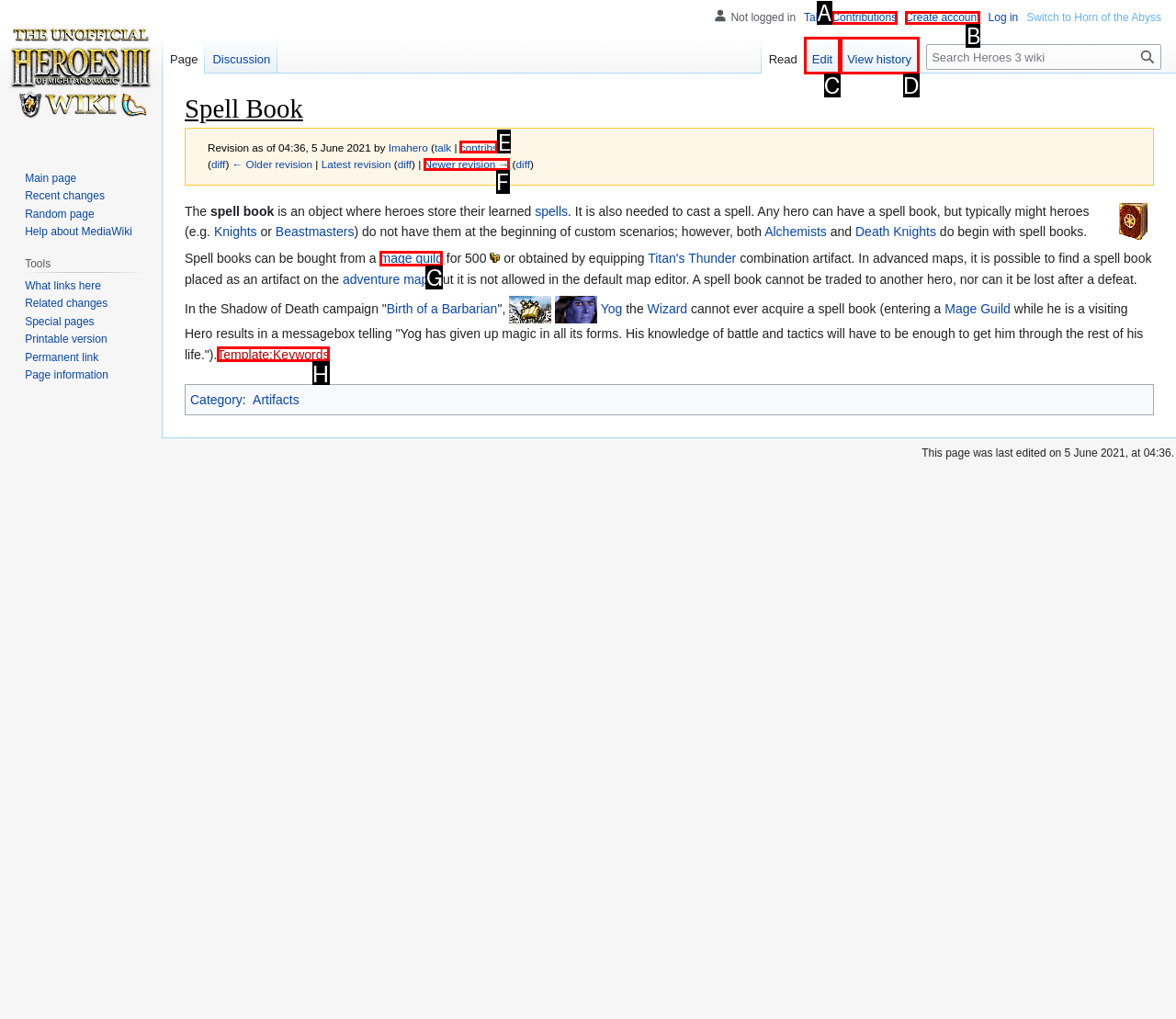Find the option that best fits the description: mage guild. Answer with the letter of the option.

G